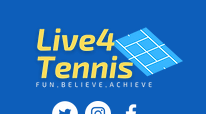How many social media icons are shown?
Using the information from the image, answer the question thoroughly.

The logo includes recognizable social media icons for platforms like Twitter, Instagram, and Facebook, inviting engagement and connection with the broader tennis community, and there are three icons in total.